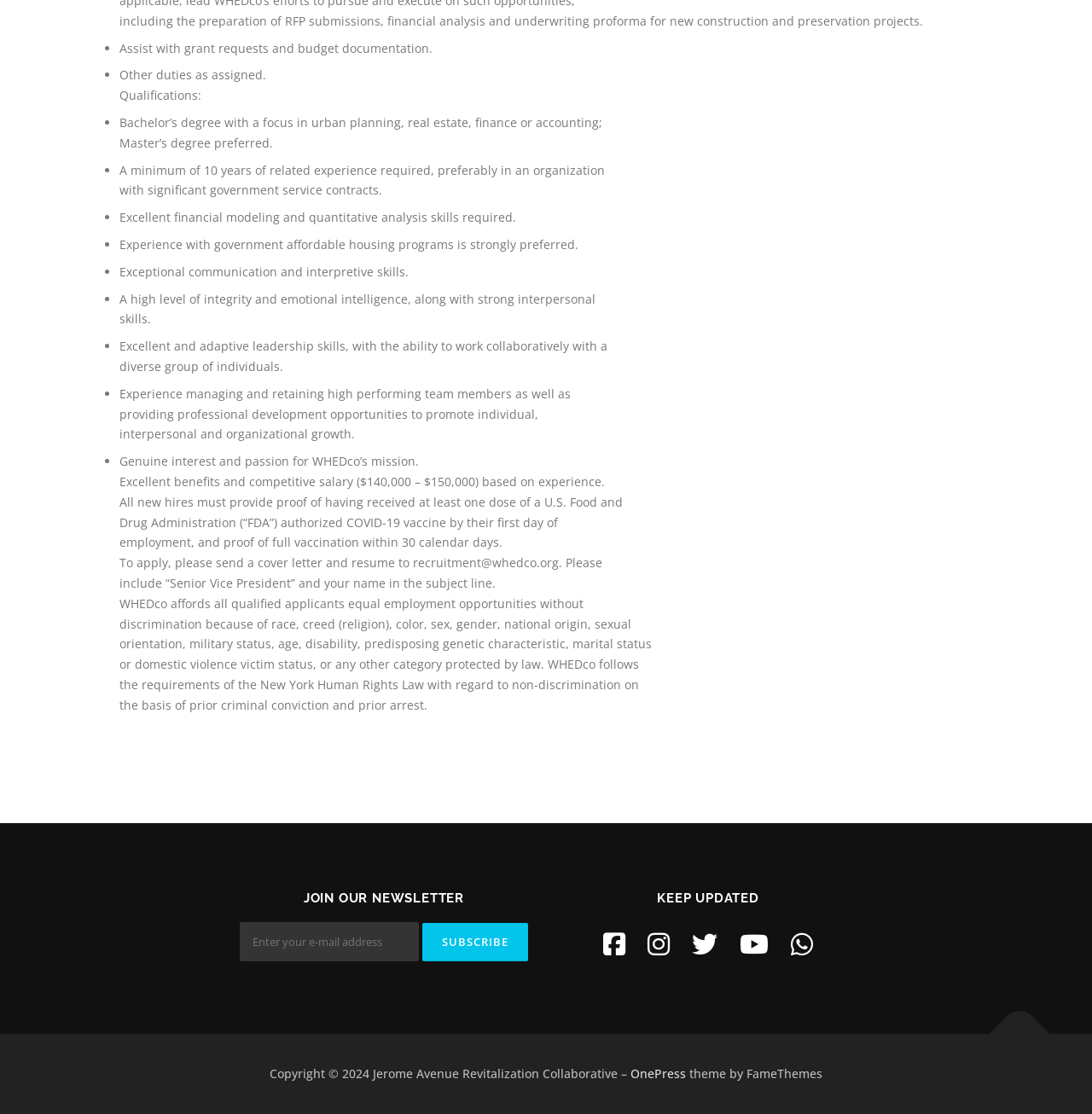Please find the bounding box for the following UI element description. Provide the coordinates in (top-left x, top-left y, bottom-right x, bottom-right y) format, with values between 0 and 1: name="subscribe" value="Subscribe"

[0.387, 0.829, 0.484, 0.863]